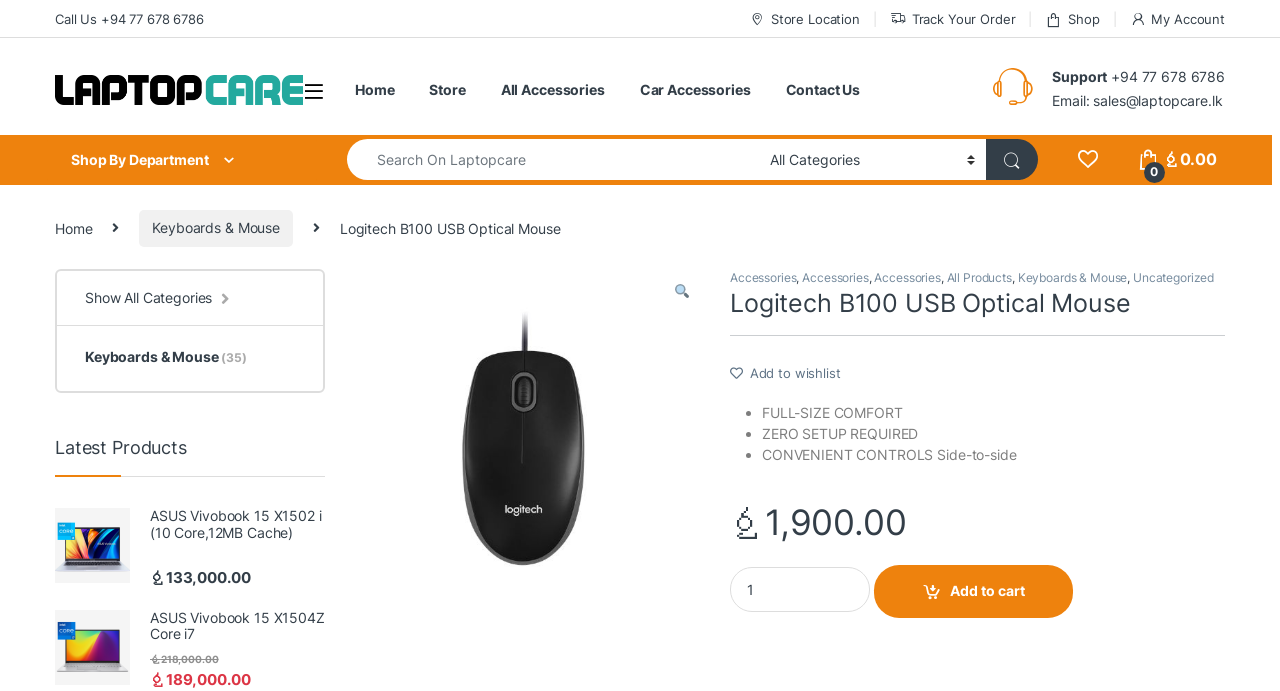What is the brand of the mouse?
Refer to the image and provide a one-word or short phrase answer.

Logitech